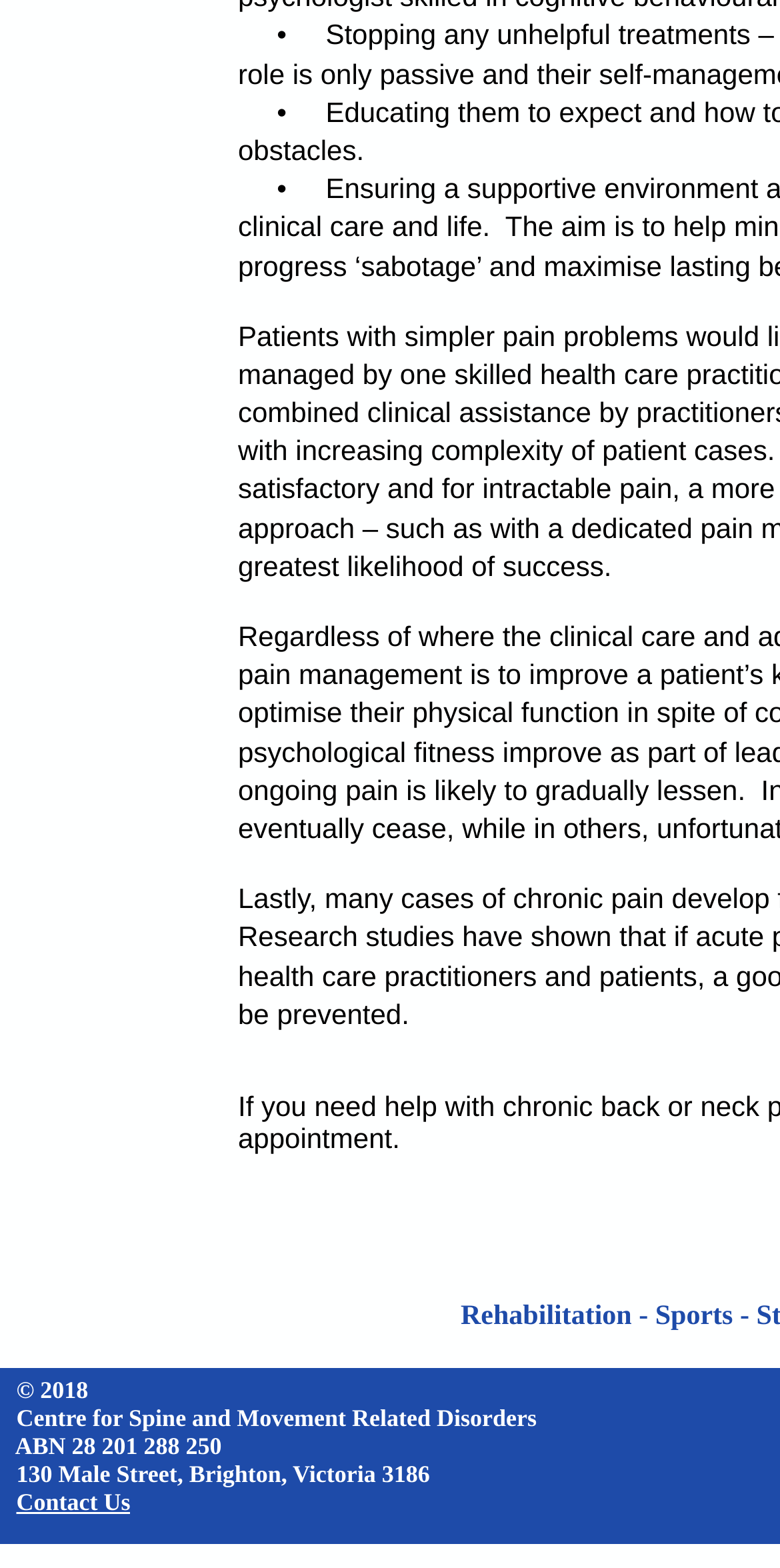Based on the provided description, "Contact Us", find the bounding box of the corresponding UI element in the screenshot.

[0.021, 0.949, 0.167, 0.967]